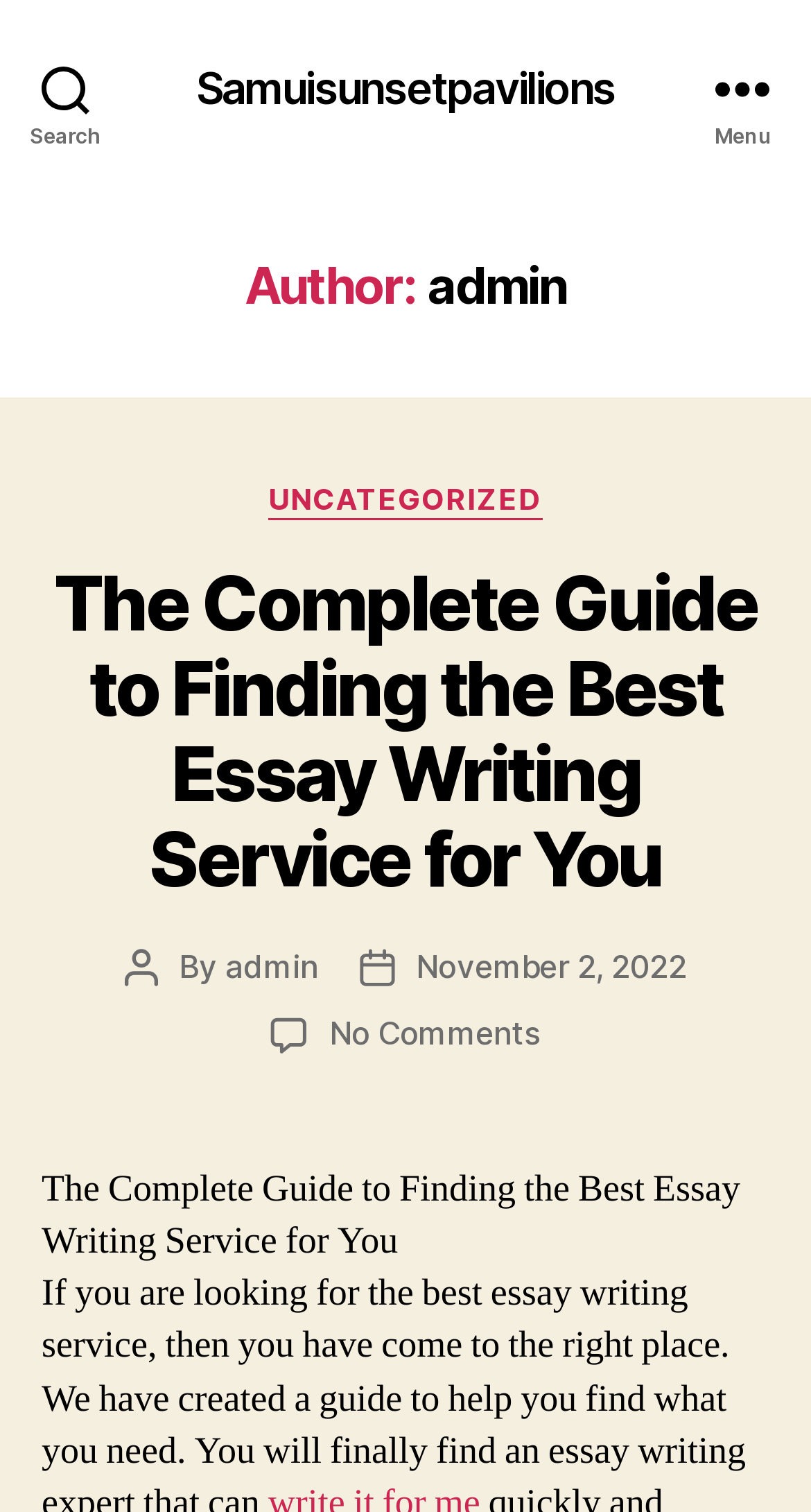Identify and provide the bounding box for the element described by: "Uncategorized".

[0.331, 0.318, 0.669, 0.344]